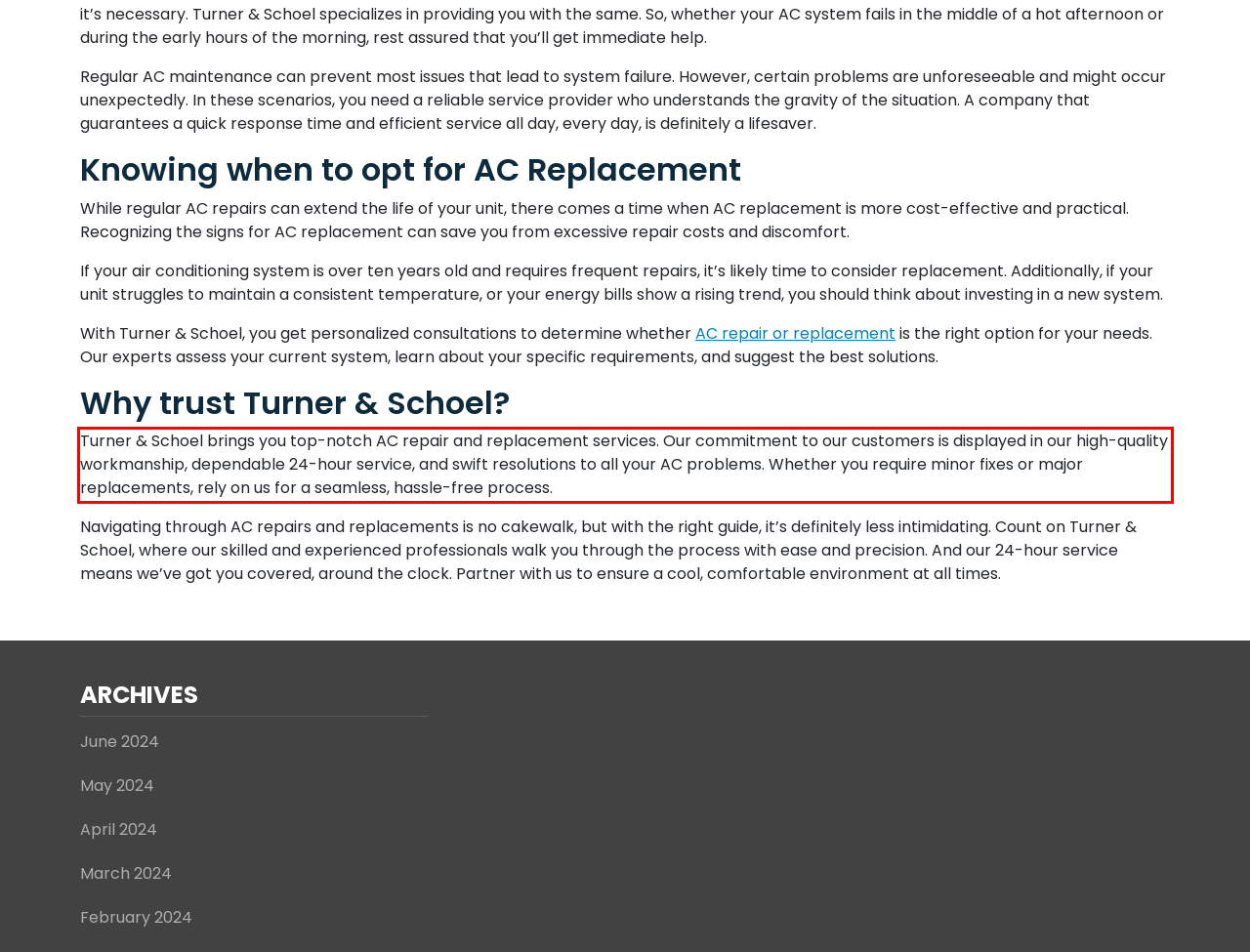You are given a screenshot showing a webpage with a red bounding box. Perform OCR to capture the text within the red bounding box.

Turner & Schoel brings you top-notch AC repair and replacement services. Our commitment to our customers is displayed in our high-quality workmanship, dependable 24-hour service, and swift resolutions to all your AC problems. Whether you require minor fixes or major replacements, rely on us for a seamless, hassle-free process.